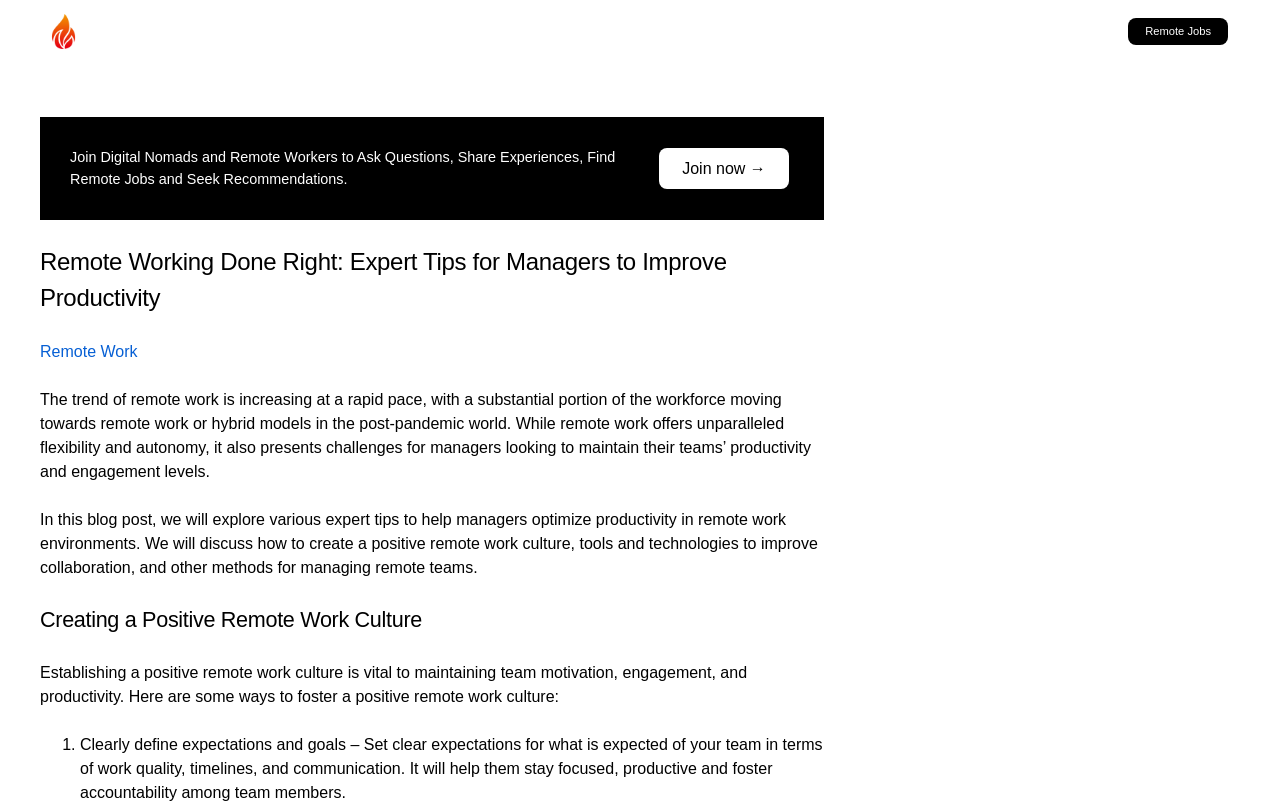Determine the heading of the webpage and extract its text content.

Remote Working Done Right: Expert Tips for Managers to Improve Productivity